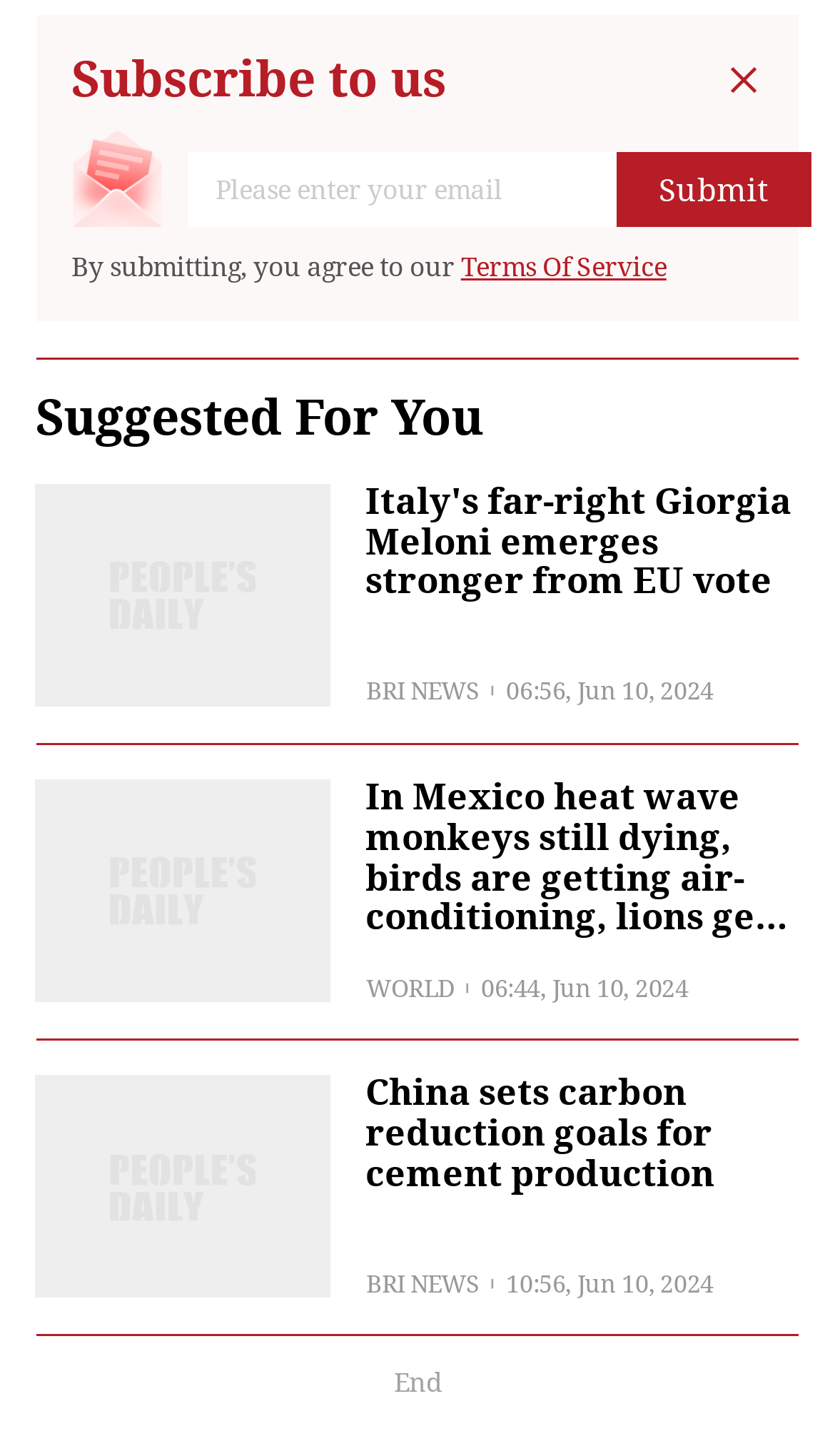Provide your answer in one word or a succinct phrase for the question: 
What is the purpose of the textbox?

Enter email